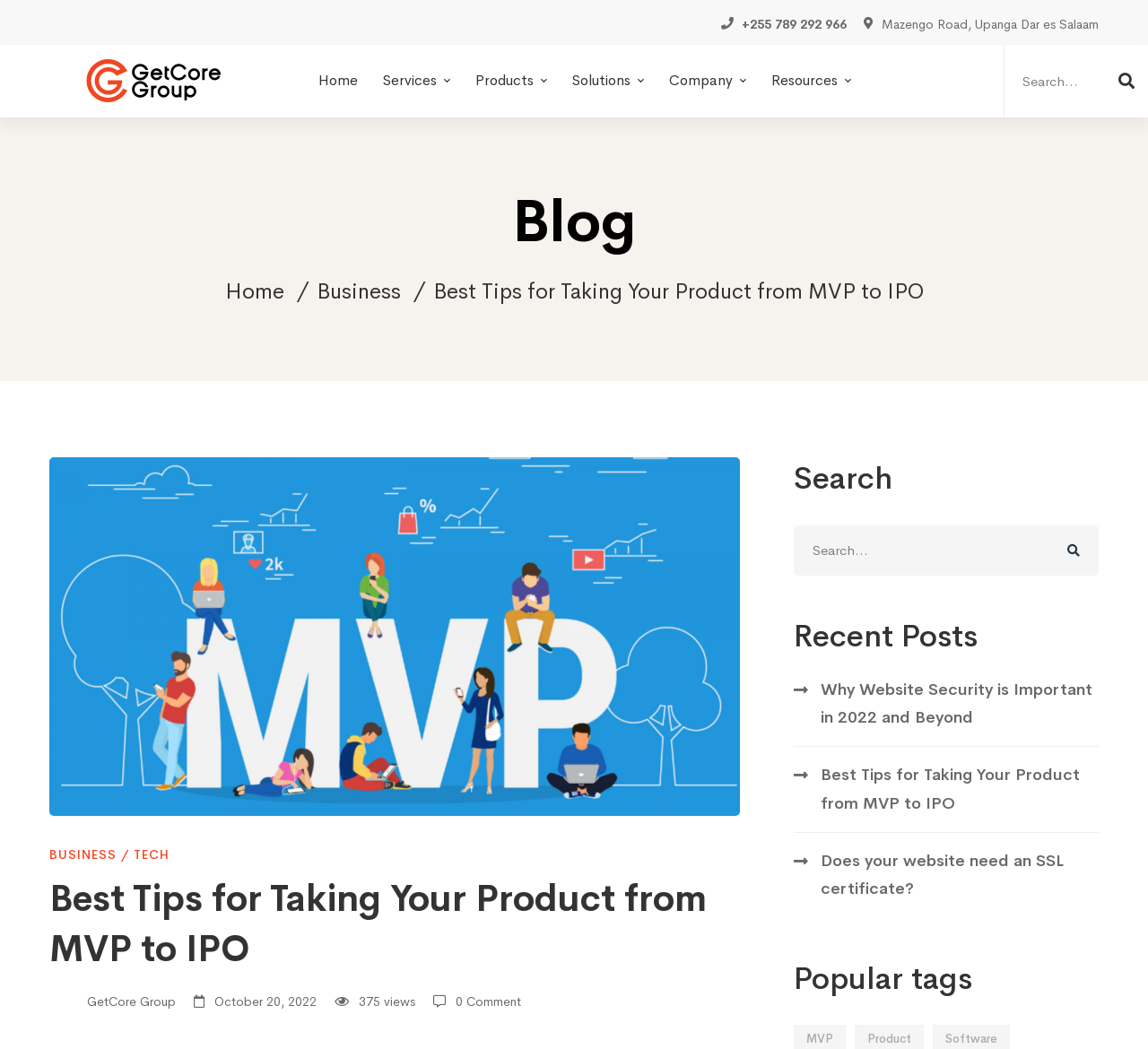Summarize the webpage with a detailed and informative caption.

The webpage is about GETCORE GROUP LTD, a company that provides various services and products related to technology and business. At the top of the page, there is a navigation menu with links to "Home", "Services", "Products", "Solutions", "Company", and "Resources". Below the navigation menu, there is a search bar with a magnifying glass icon.

The main content of the page is divided into several sections. The first section is a blog post titled "Best Tips for Taking Your Product from MVP to IPO" with a brief description and a "Read more" link. Below the blog post, there are links to other blog posts, including "Why Website Security is Important in 2022 and Beyond", "Best Tips for Taking Your Product from MVP to IPO", and "Does your website need an SSL certificate?".

To the right of the blog posts, there is a section titled "Recent Posts" with links to more blog posts. Below this section, there is a section titled "Popular tags" with a link to "JIHIJ" and an image.

Further down the page, there are sections for "Services", "Solutions", and "Products". The "Services" section lists various services offered by GETCORE GROUP LTD, including "Web Development", "Mobile App", "DevOps Services", "UI/UX Design", "Infrastructure Services", and "Security Services". The "Solutions" section lists various solutions offered by the company, including "E-Commerce", "E-Learning", "Booking & Reservations", "Fleet Management", "Fintech", "Facility Management", and "B2B Solutions". The "Products" section lists various products offered by the company, including "GetLegal", "GetCRM", "GetLogistics", and "PamojaBiz".

At the bottom of the page, there is a section titled "Support" with links to "Privacy Policy" and "Help Center". There is also a section with the company's contact information, including address, phone number, and email.